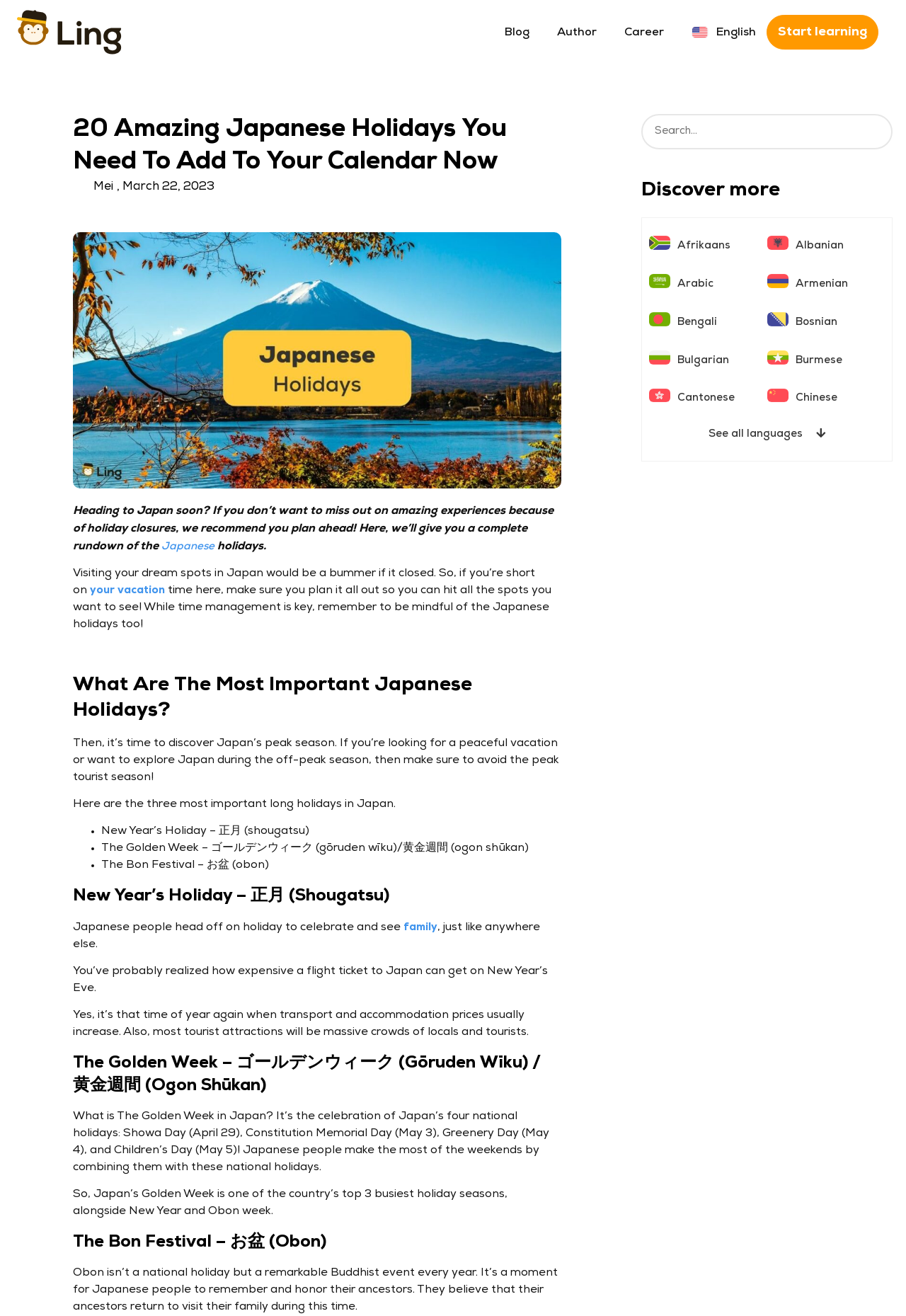What is the purpose of this webpage?
Answer with a single word or phrase by referring to the visual content.

Plan Japanese holidays